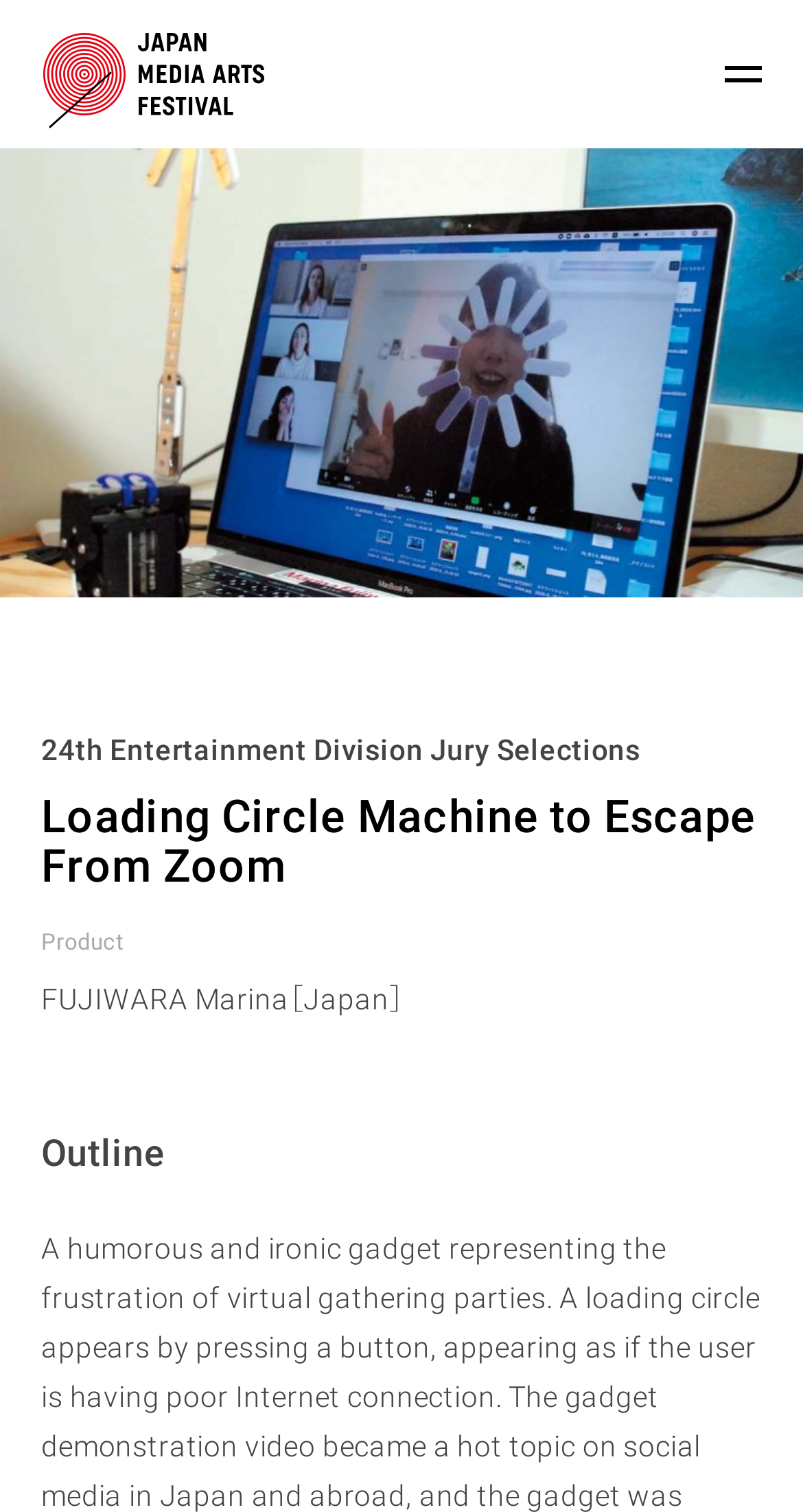What is the name of the festival?
From the image, respond with a single word or phrase.

Japan Media Arts Festival